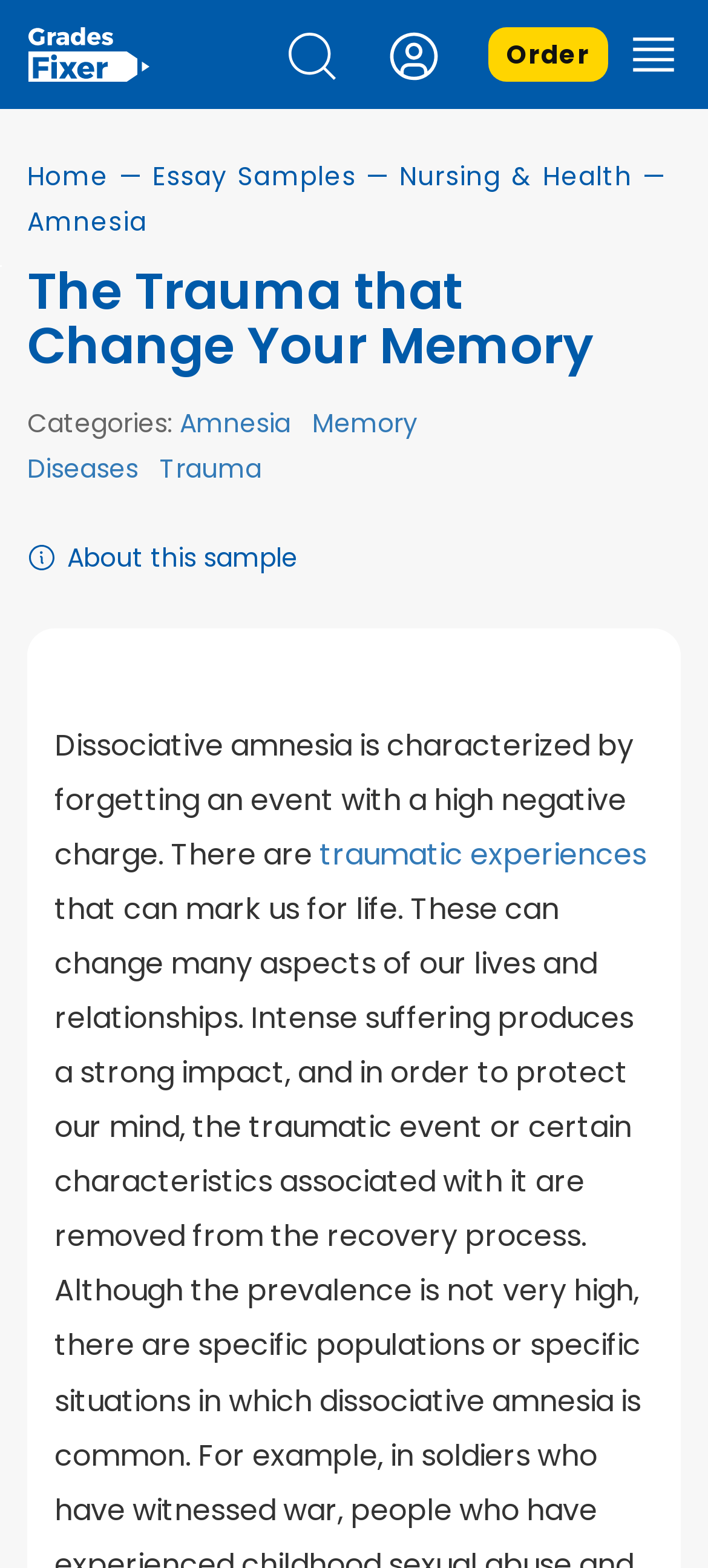Please specify the bounding box coordinates of the clickable section necessary to execute the following command: "View comment on T61872".

None